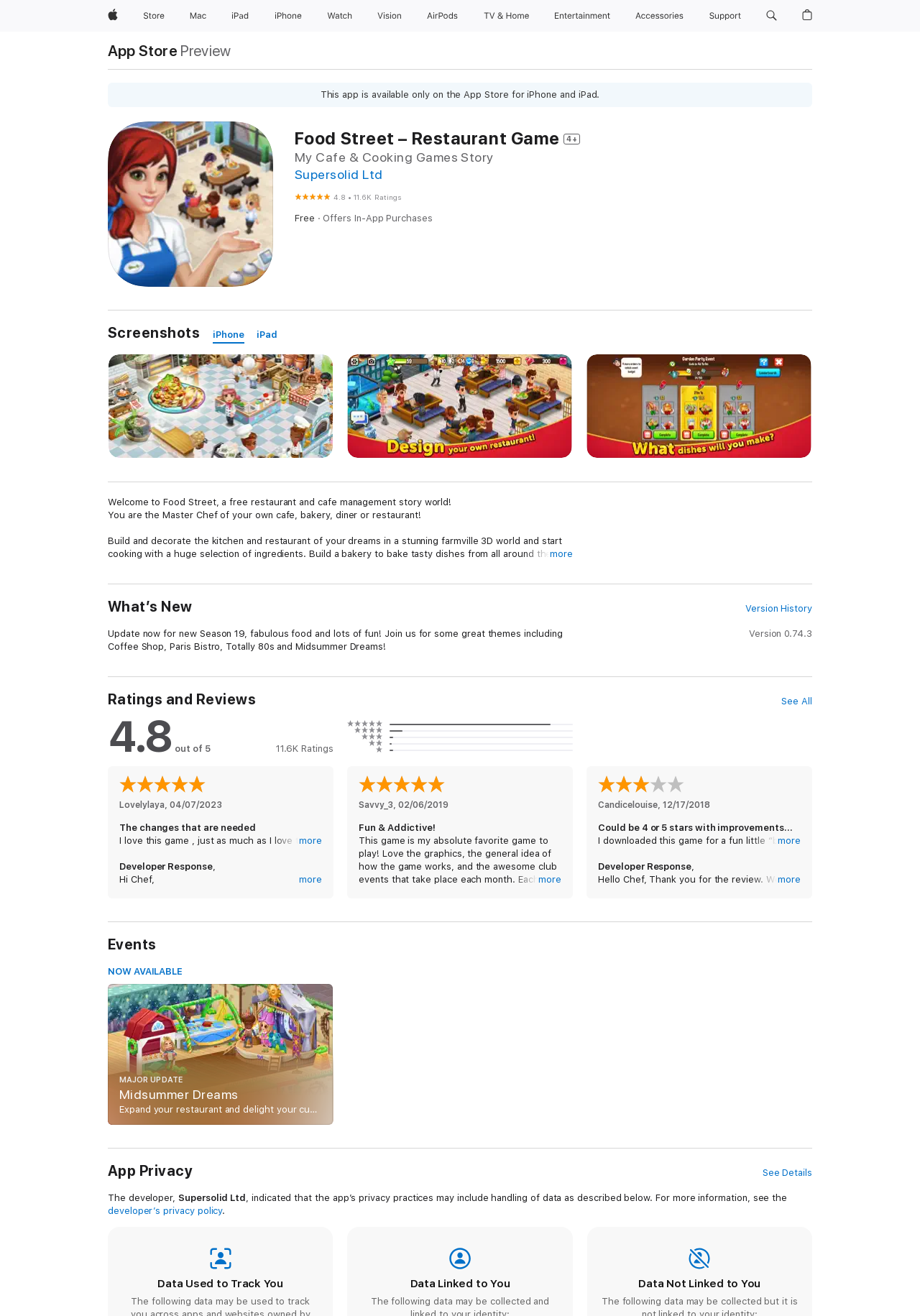Please find and report the primary heading text from the webpage.

Food Street – Restaurant Game 4+